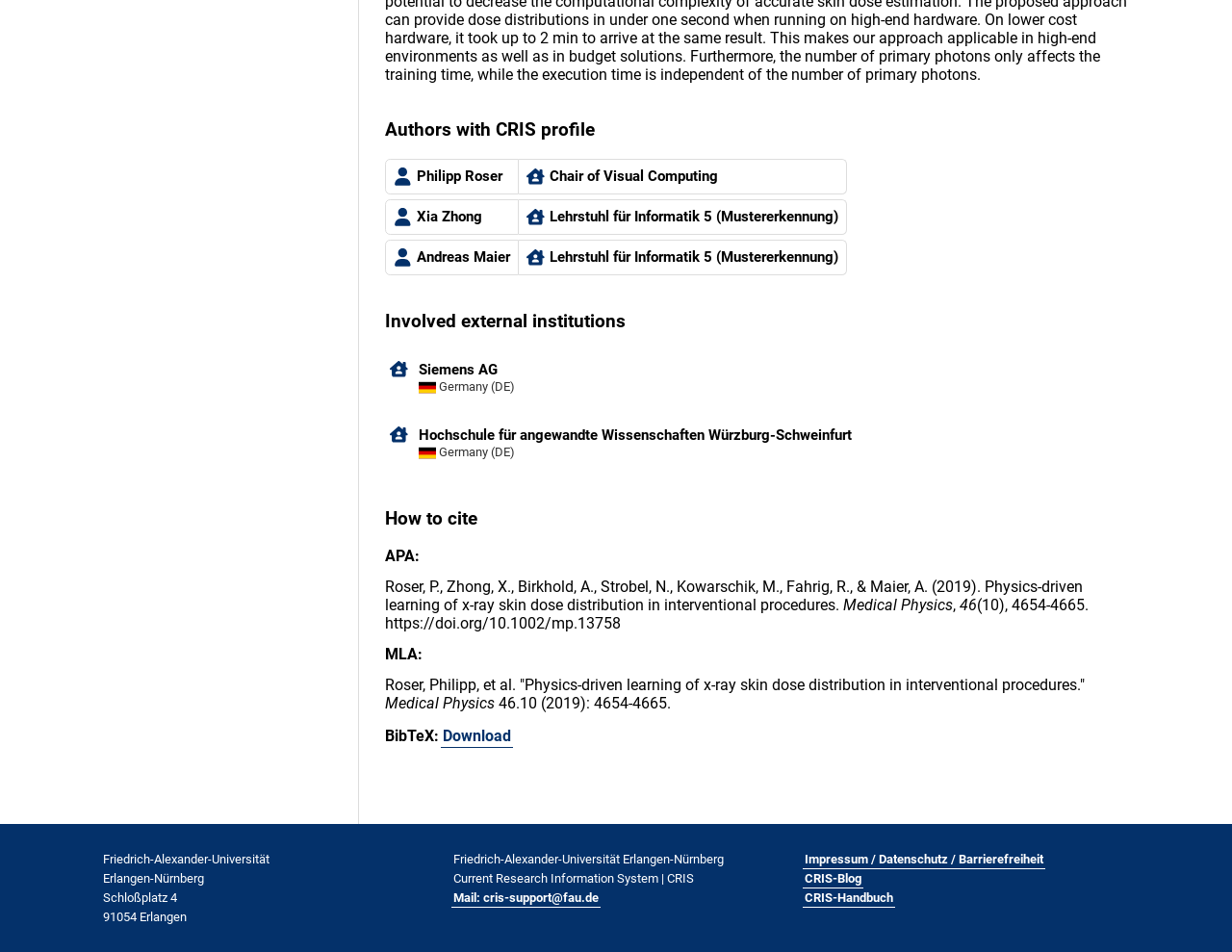What is the address of the university?
Your answer should be a single word or phrase derived from the screenshot.

Schloßplatz 4, 91054 Erlangen